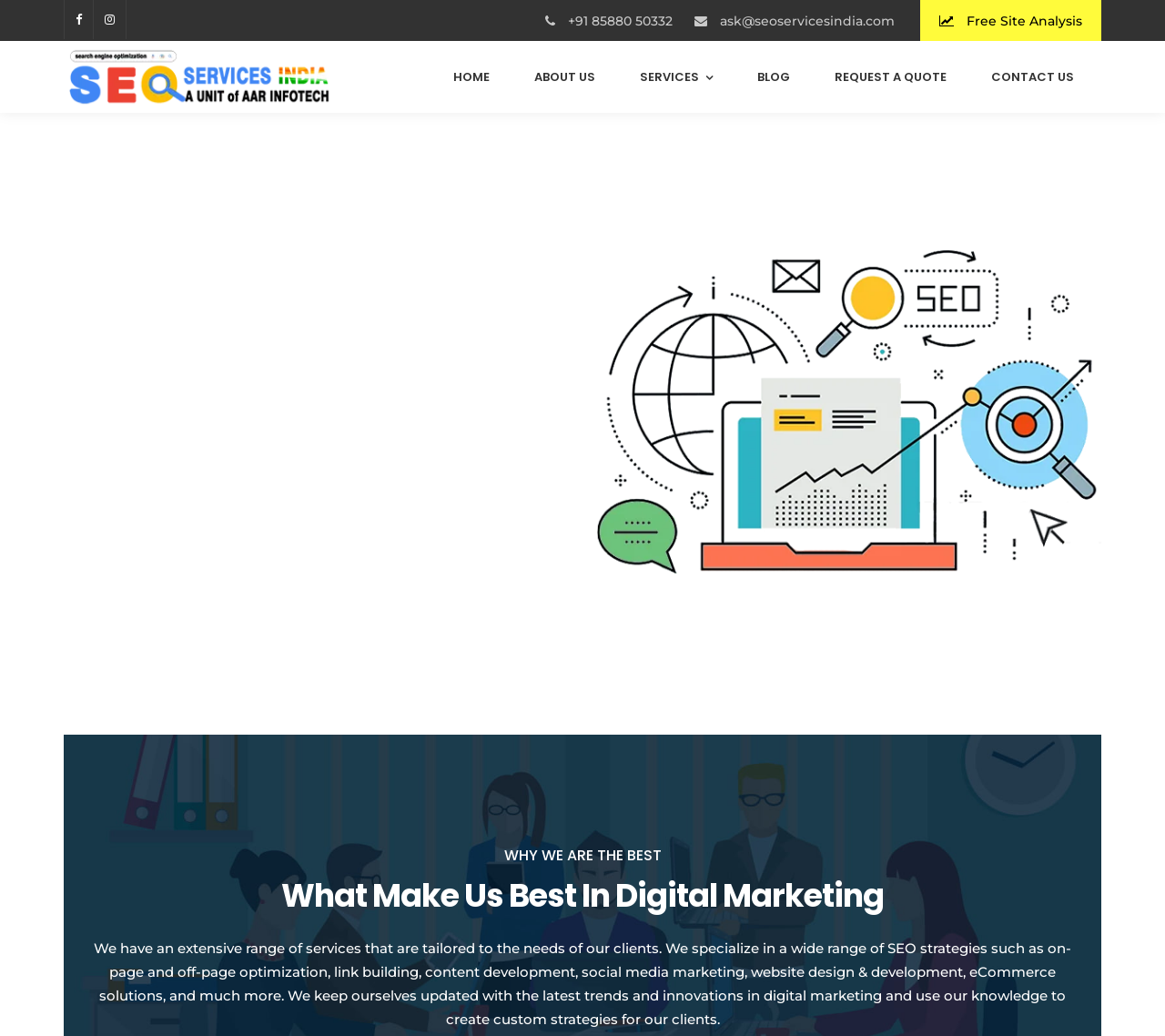Please locate the bounding box coordinates of the element's region that needs to be clicked to follow the instruction: "Learn more about the services". The bounding box coordinates should be provided as four float numbers between 0 and 1, i.e., [left, top, right, bottom].

[0.549, 0.04, 0.612, 0.109]